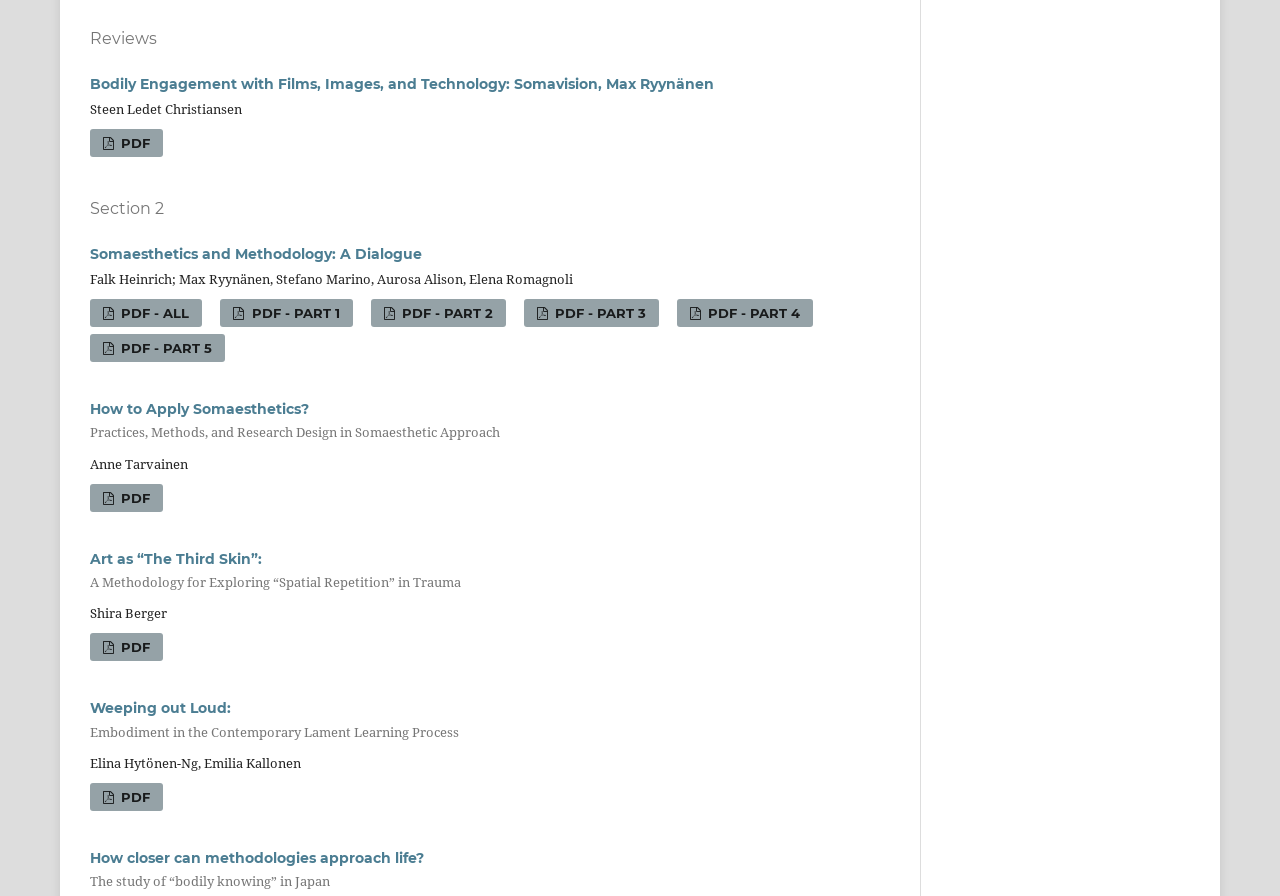How many sections are available on this webpage?
Look at the image and provide a short answer using one word or a phrase.

4